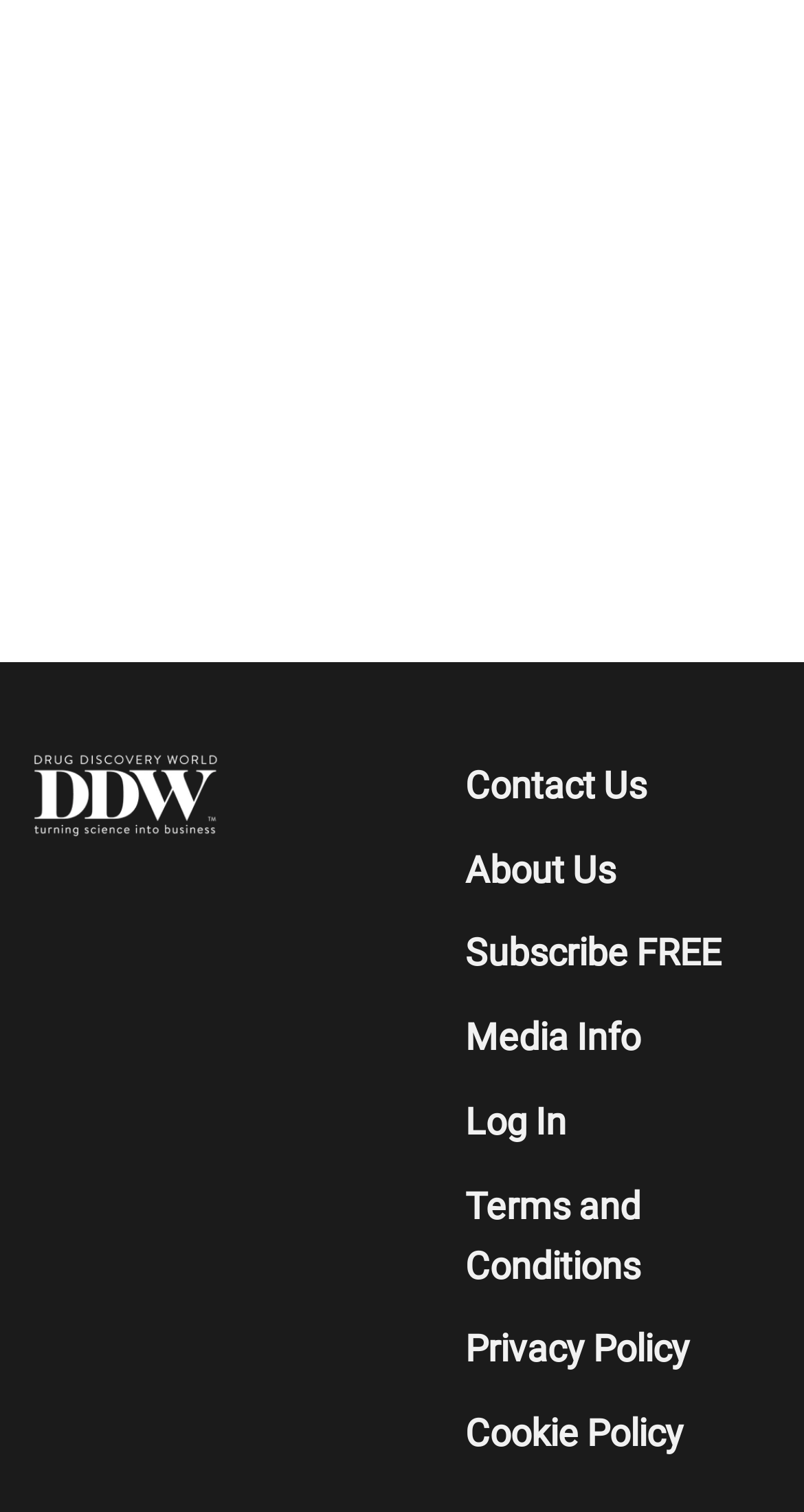Provide the bounding box coordinates for the UI element described in this sentence: "alt="Download Whitepaper" title="Download Whitepaper"". The coordinates should be four float values between 0 and 1, i.e., [left, top, right, bottom].

[0.115, 0.172, 0.885, 0.198]